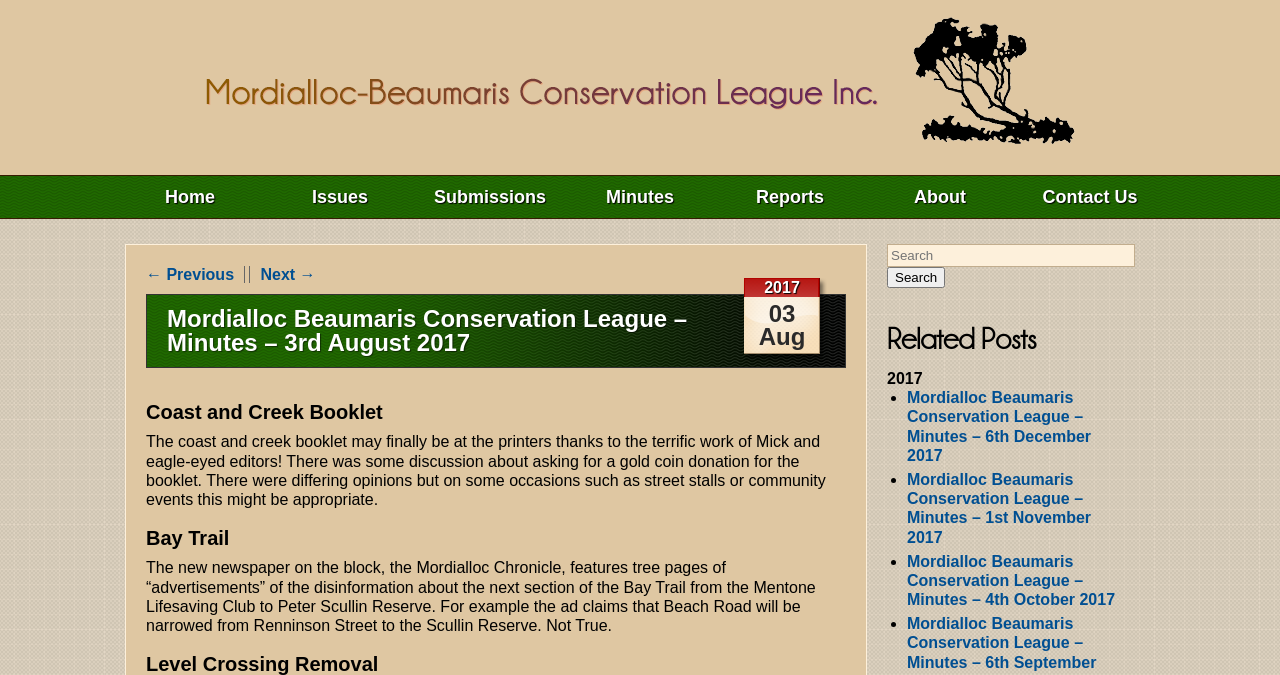Please find the bounding box coordinates for the clickable element needed to perform this instruction: "Click on the 'Home' link".

[0.09, 0.261, 0.207, 0.317]